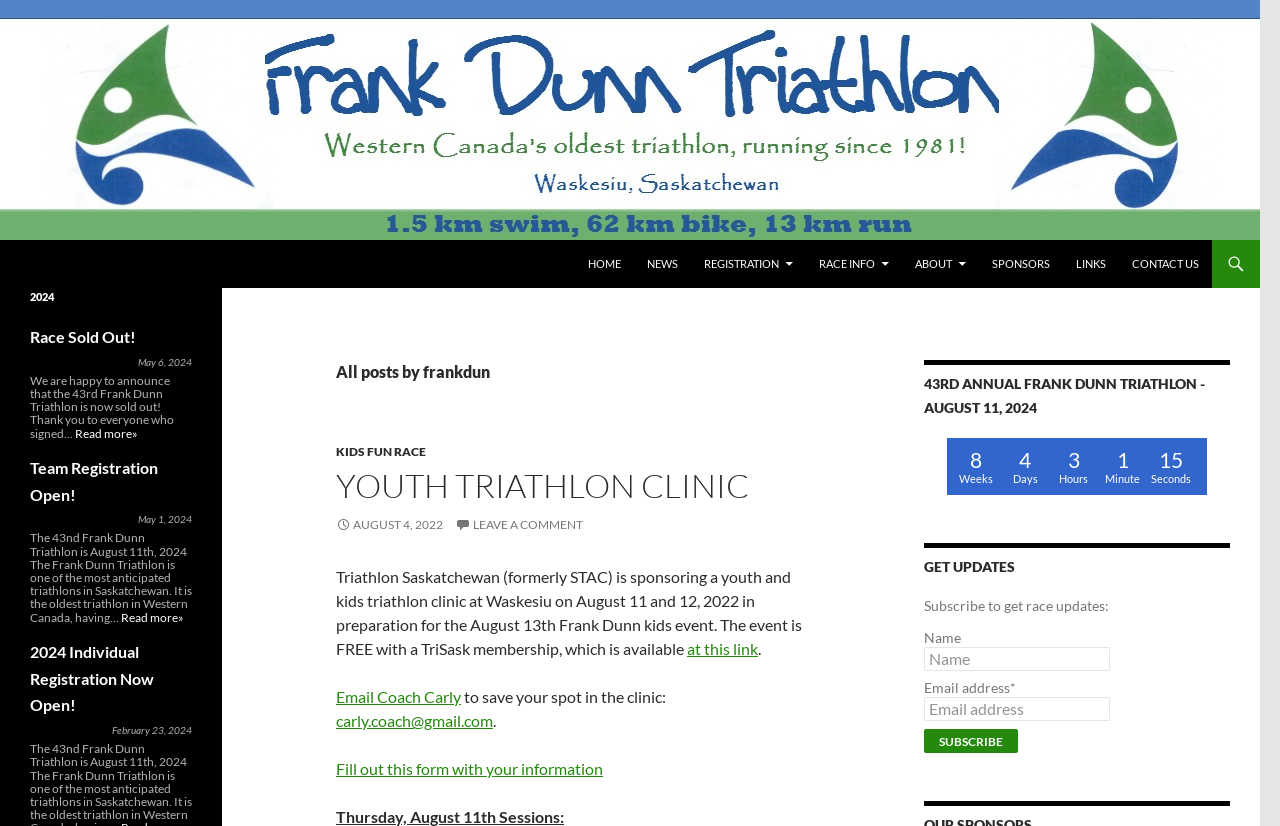What is the name of the triathlon?
From the screenshot, provide a brief answer in one word or phrase.

Frank Dunn Triathlon